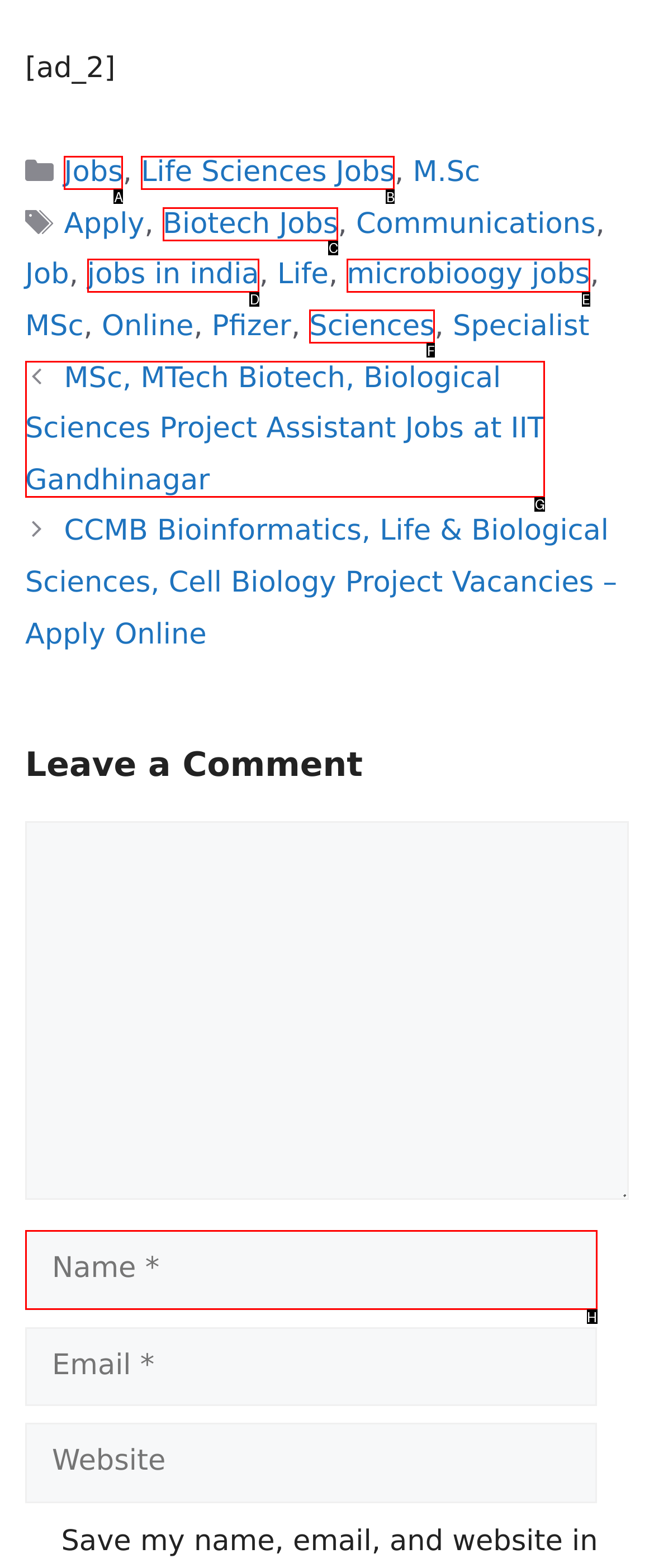Which lettered UI element aligns with this description: [1]
Provide your answer using the letter from the available choices.

None